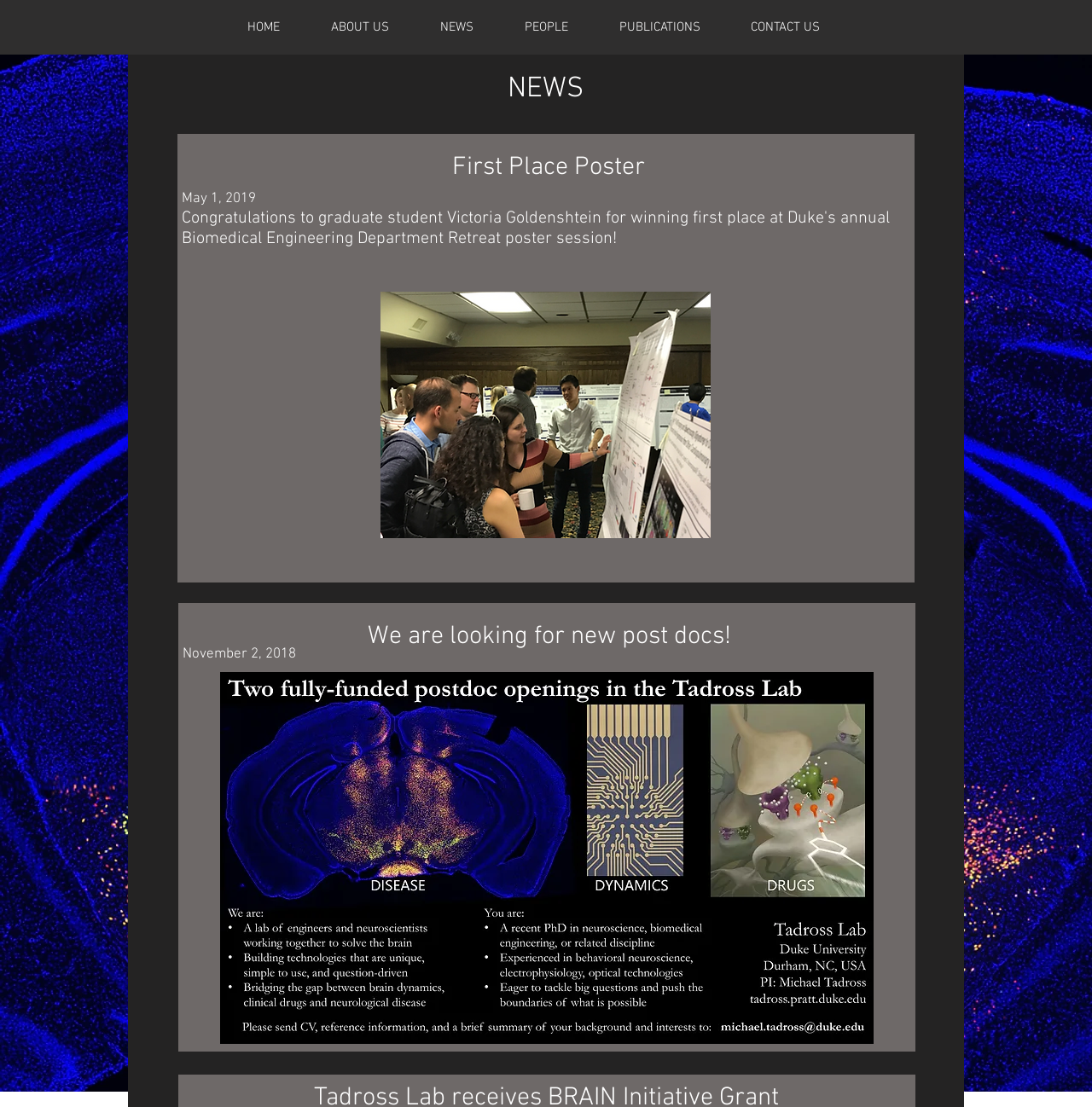Bounding box coordinates are to be given in the format (top-left x, top-left y, bottom-right x, bottom-right y). All values must be floating point numbers between 0 and 1. Provide the bounding box coordinate for the UI element described as: ABOUT US

[0.28, 0.015, 0.38, 0.034]